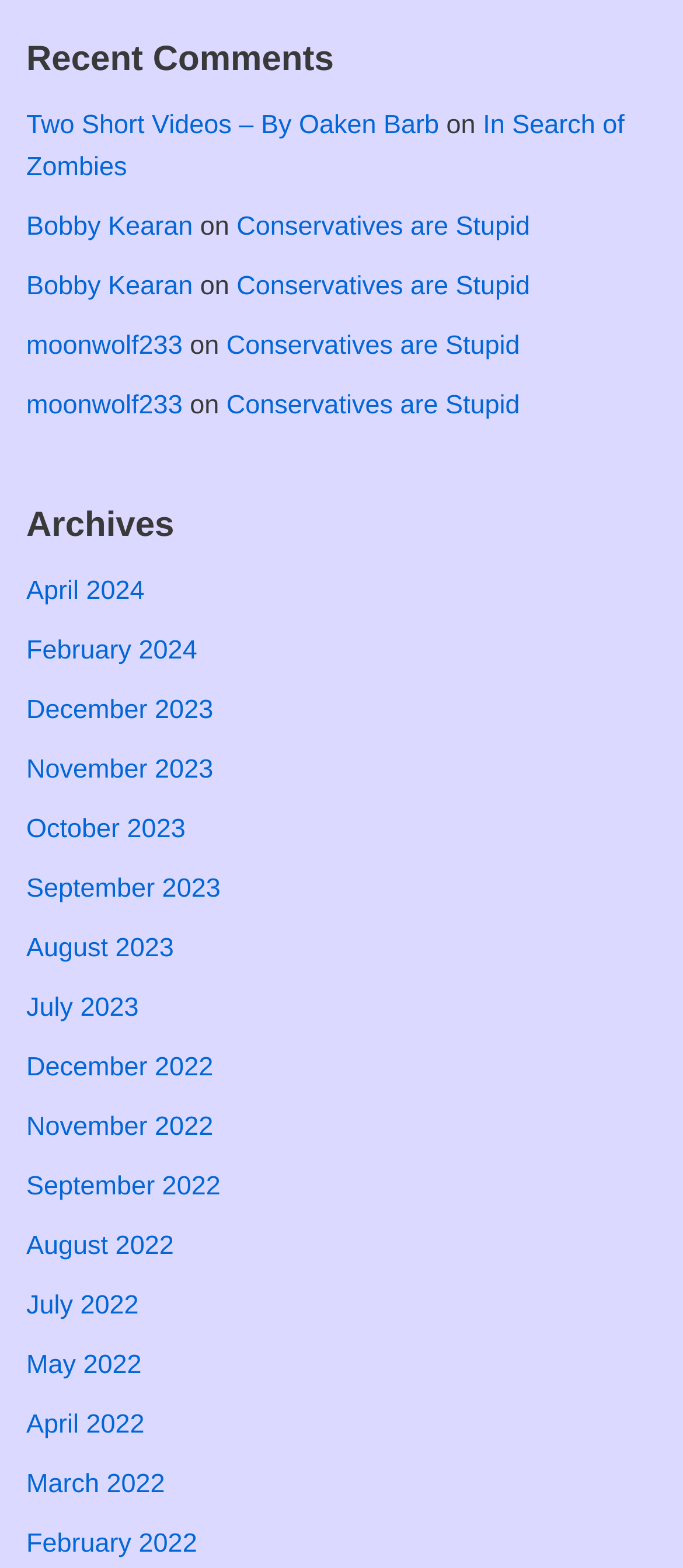Given the description "Conservatives are Stupid", provide the bounding box coordinates of the corresponding UI element.

[0.346, 0.135, 0.776, 0.154]